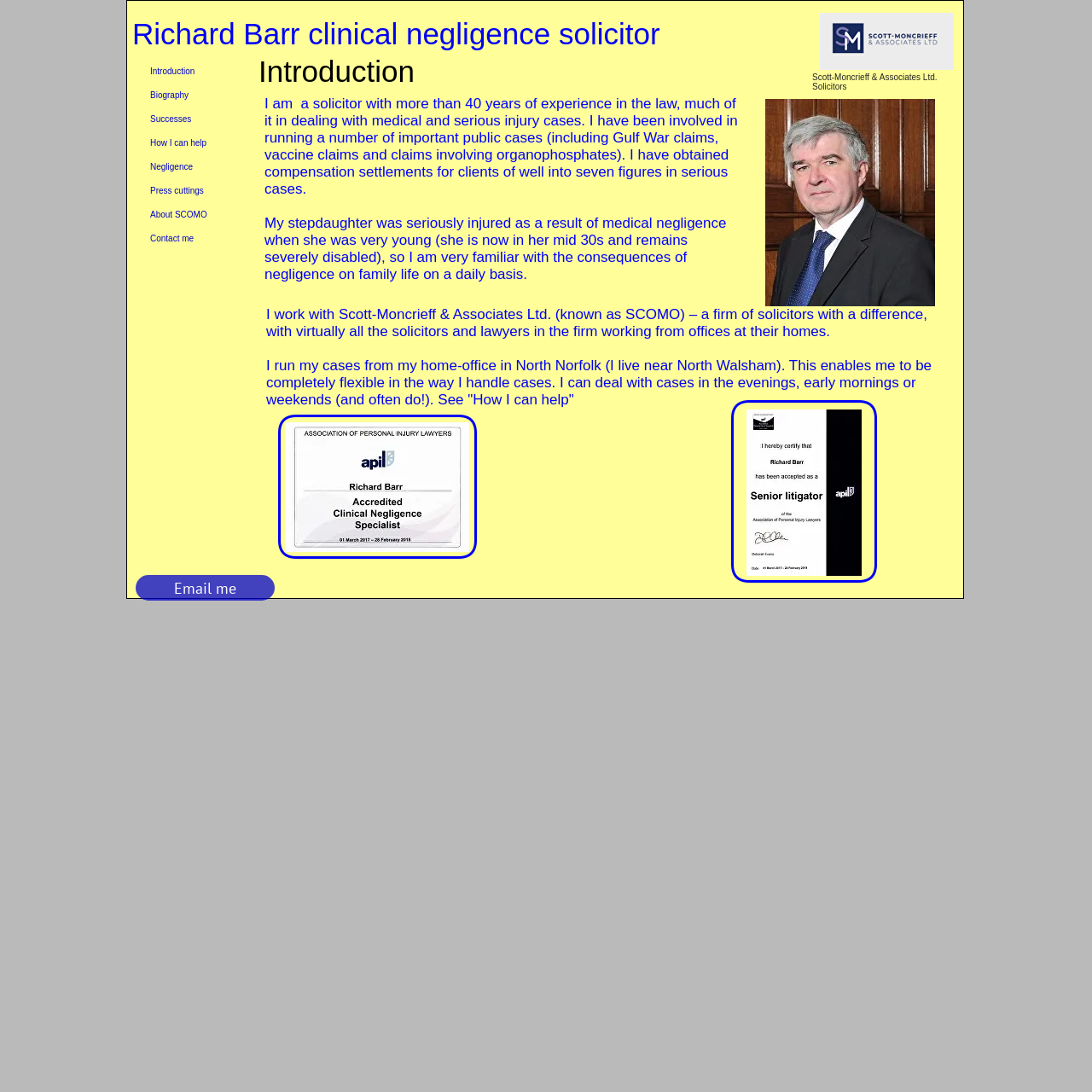Find the bounding box coordinates for the area you need to click to carry out the instruction: "Click How I can help". The coordinates should be four float numbers between 0 and 1, indicated as [left, top, right, bottom].

[0.121, 0.12, 0.206, 0.141]